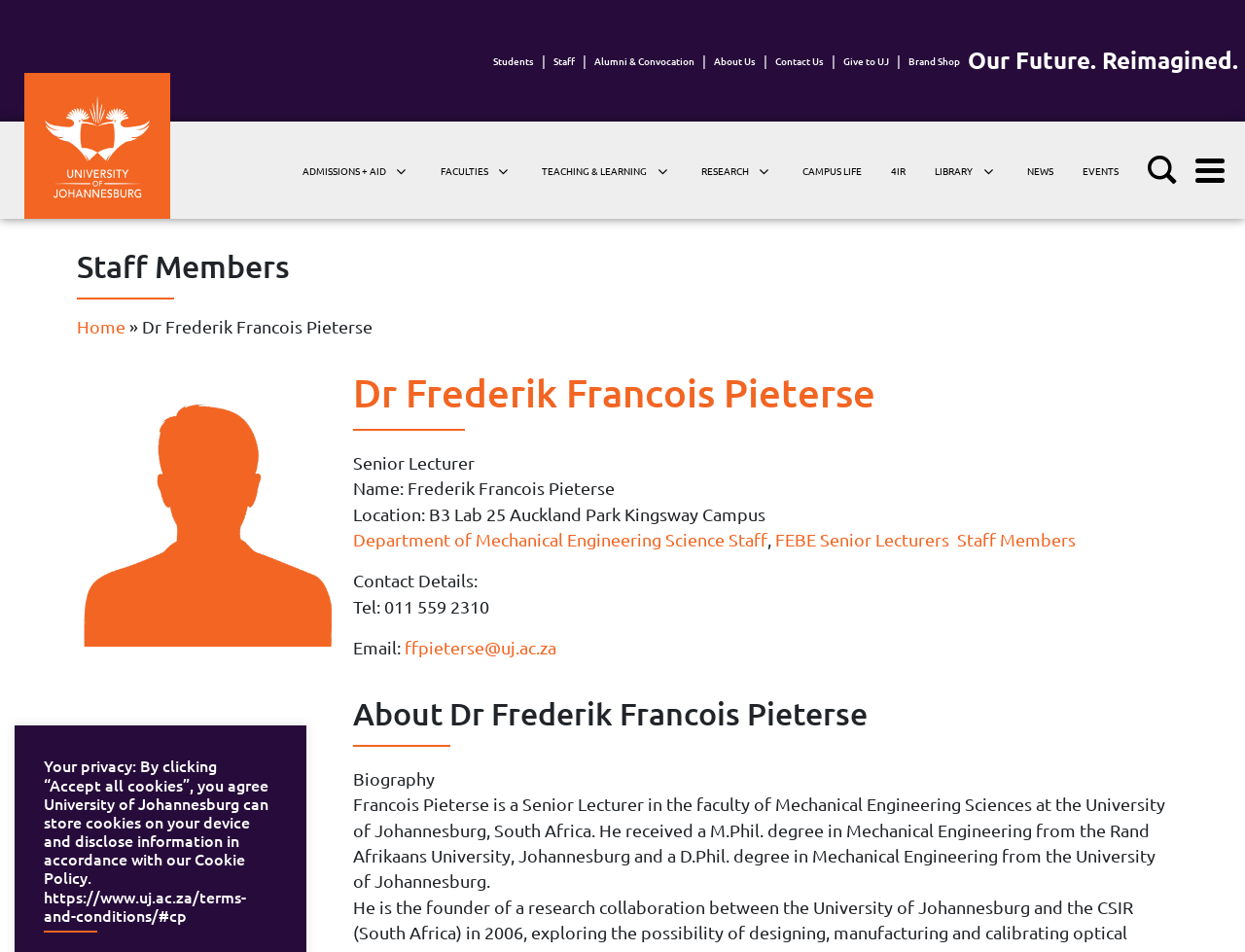Detail the webpage's structure and highlights in your description.

This webpage is about Dr. Frederik Francois Pieterse, a Senior Lecturer at the University of Johannesburg. At the top of the page, there is a navigation menu with 9 links: "Students", "Staff", "Alumni & Convocation", "About Us", "Contact Us", "Give to UJ", "Brand Shop", and two dropdown menus for "ADMISSIONS + AID" and "FACULTIES". 

Below the navigation menu, there is a heading "Our Future. Reimagined." followed by another set of links: "TEACHING & LEARNING", "RESEARCH", "CAMPUS LIFE", "4IR", "LIBRARY", "NEWS", and "EVENTS". 

The main content of the page is about Dr. Pieterse, with a heading "Staff Members" and a link to "Home" on the top left. There is a profile picture of Dr. Pieterse on the left, and his name and title "Senior Lecturer" are displayed prominently. 

Below his name, there is a section with his contact information, including his location, department, and email address. There is also a section about his biography, which describes his educational background and his current position at the University of Johannesburg. 

At the bottom of the page, there is a notice about cookies and a link to the university's Cookie Policy.